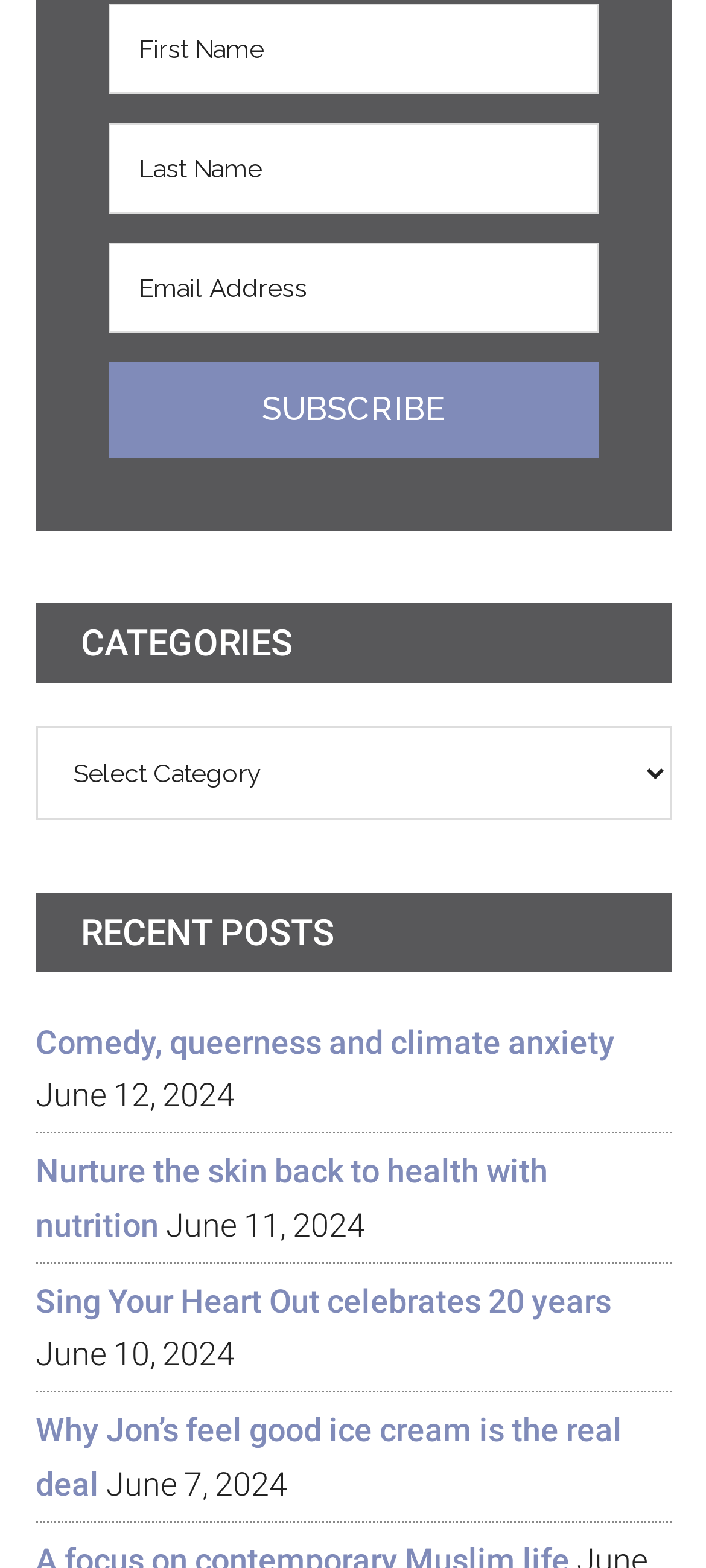Locate the coordinates of the bounding box for the clickable region that fulfills this instruction: "Read the article about comedy and queerness".

[0.05, 0.652, 0.871, 0.677]